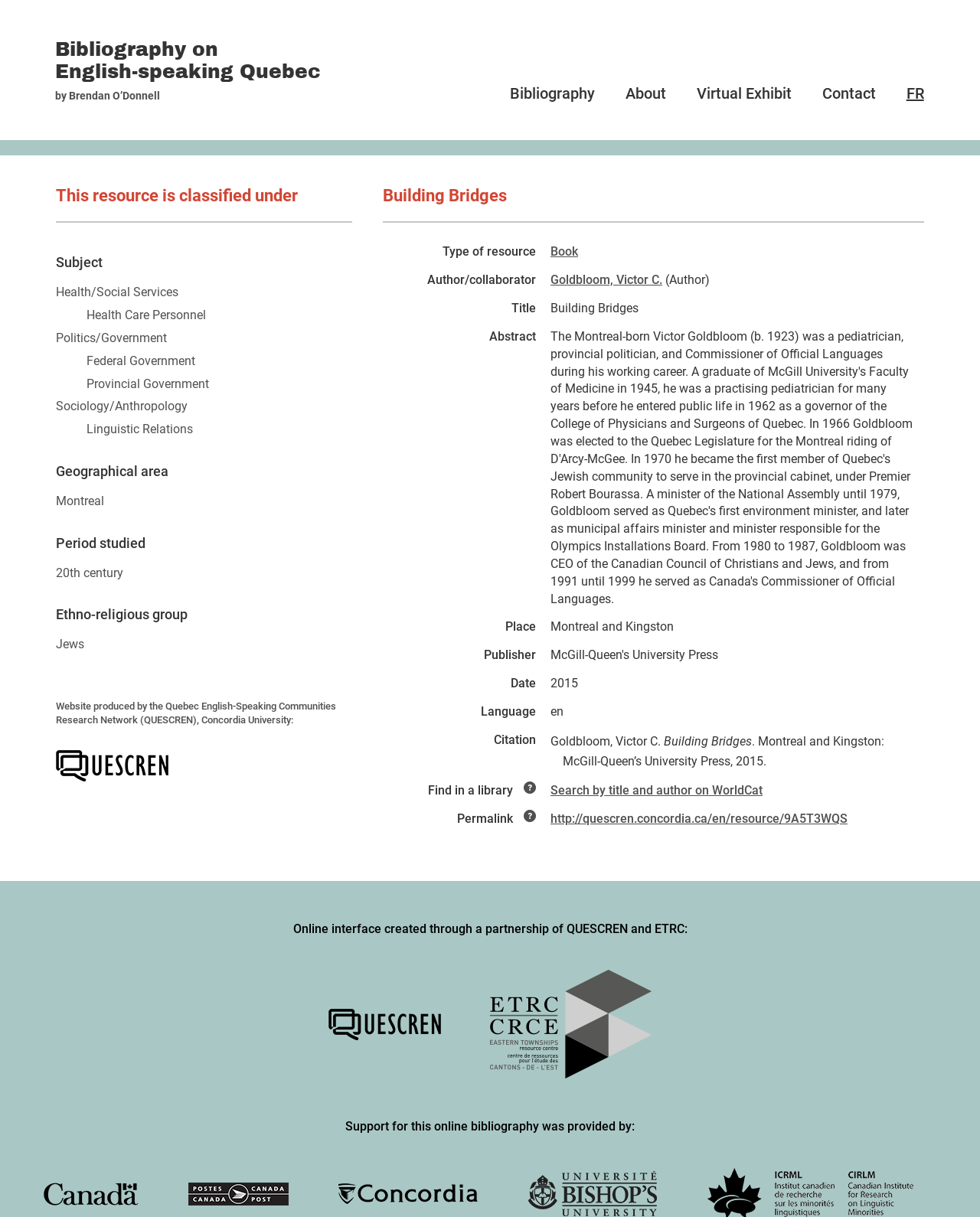Determine the bounding box coordinates for the area that should be clicked to carry out the following instruction: "View the 'Virtual Exhibit'".

[0.711, 0.07, 0.808, 0.115]